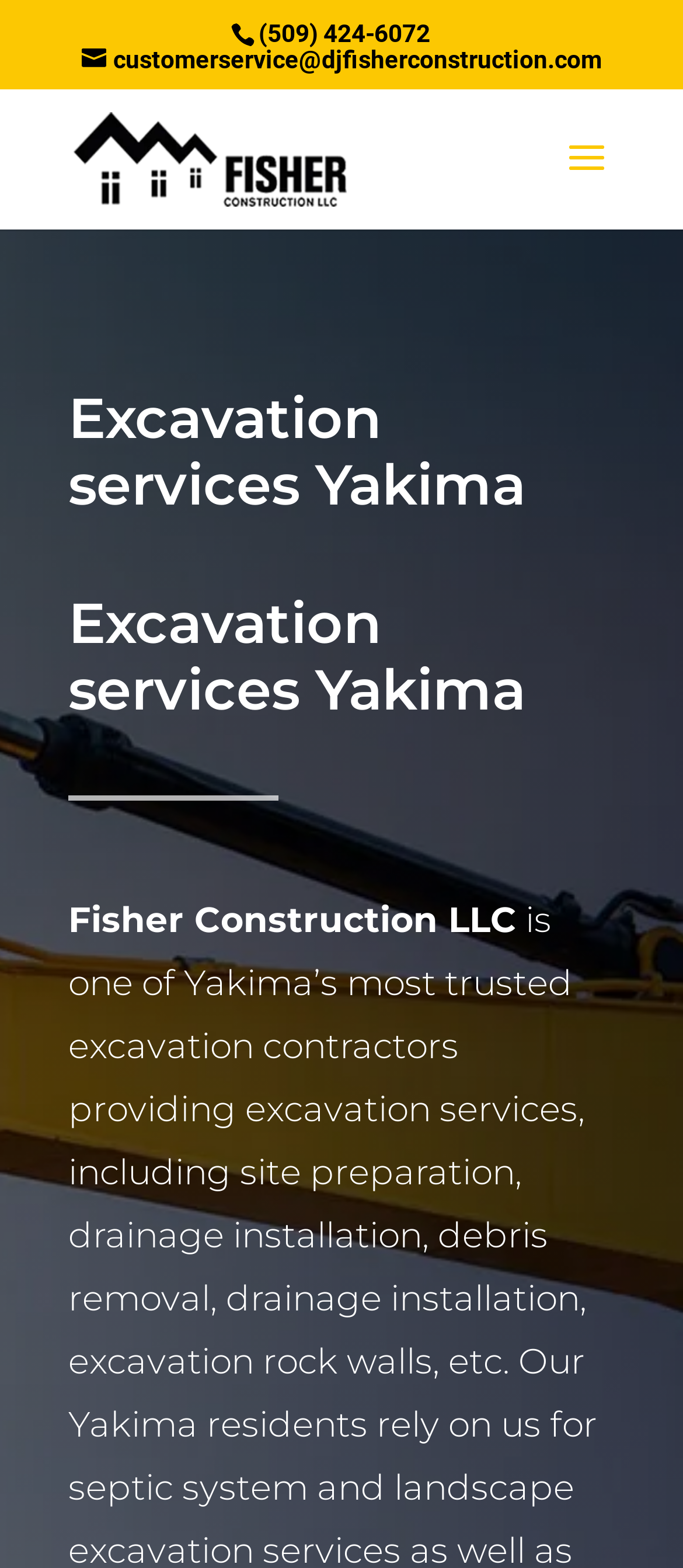What is the name of the company?
Using the image, respond with a single word or phrase.

Fisher Construction, LLC